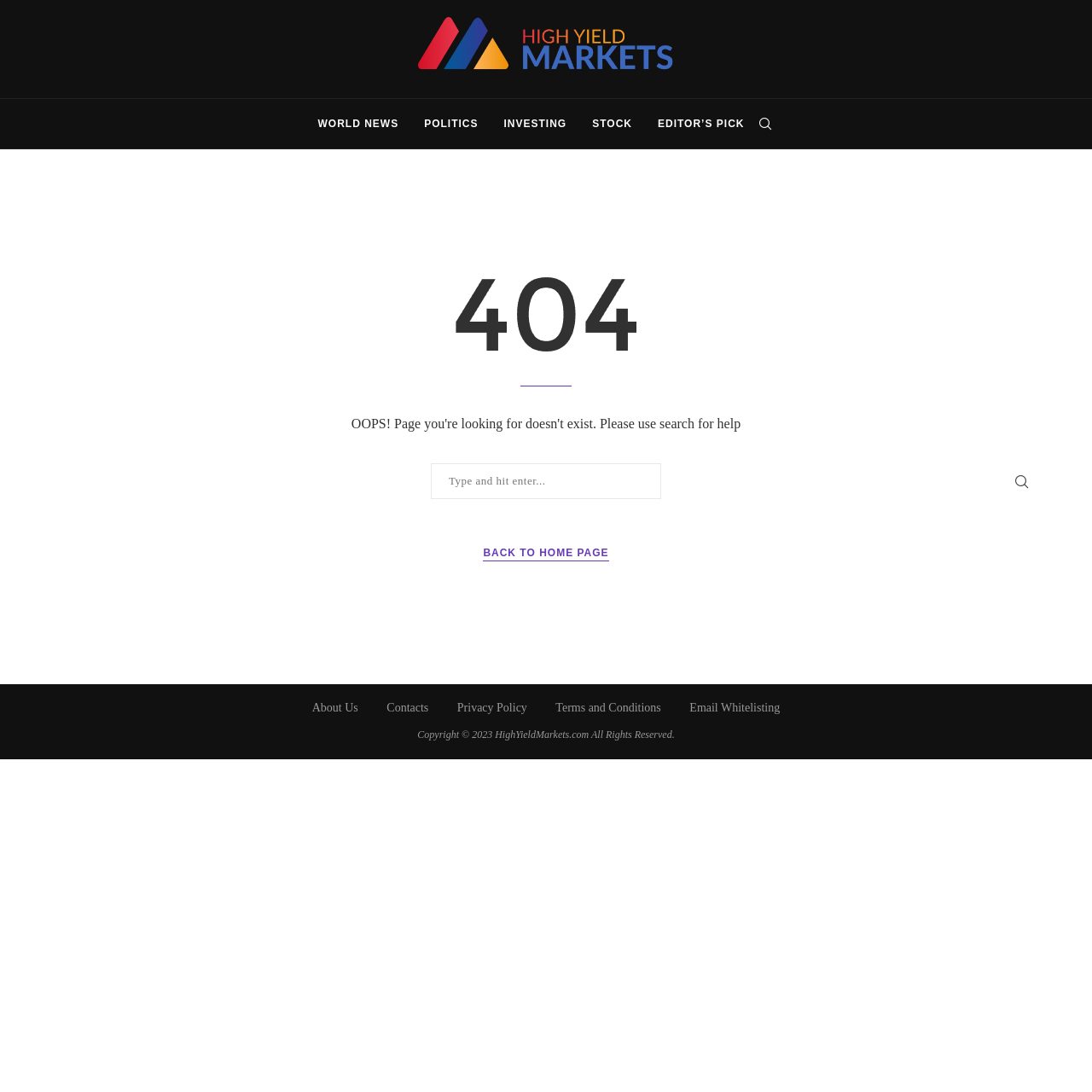What is the copyright information displayed on the page?
Answer the question with a thorough and detailed explanation.

The copyright information displayed on the page is 'Copyright © 2023 HighYieldMarkets.com All Rights Reserved.', indicating that the website is owned by HighYieldMarkets.com and all rights are reserved.